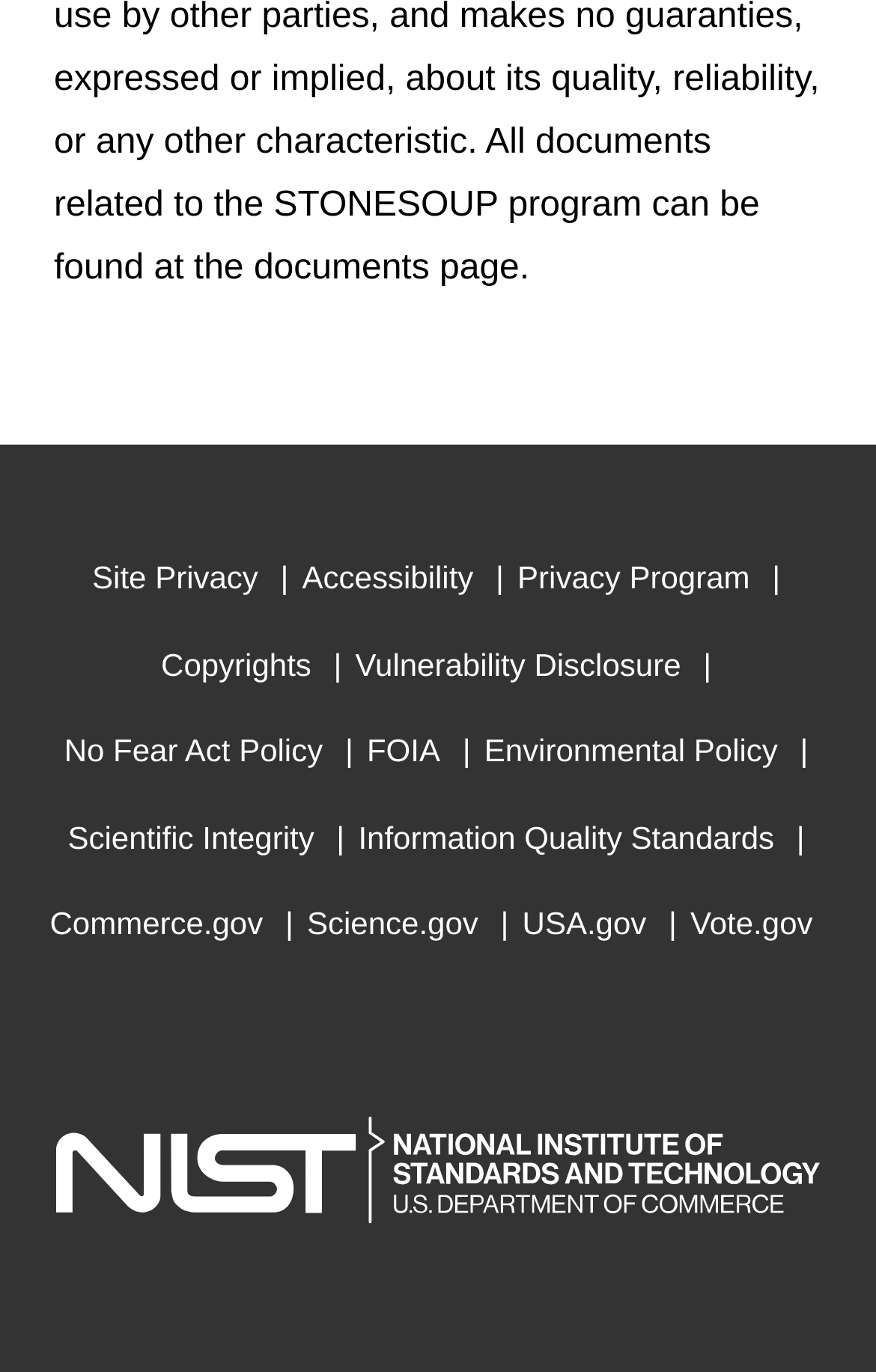Please provide a short answer using a single word or phrase for the question:
Is there a logo in the footer?

Yes